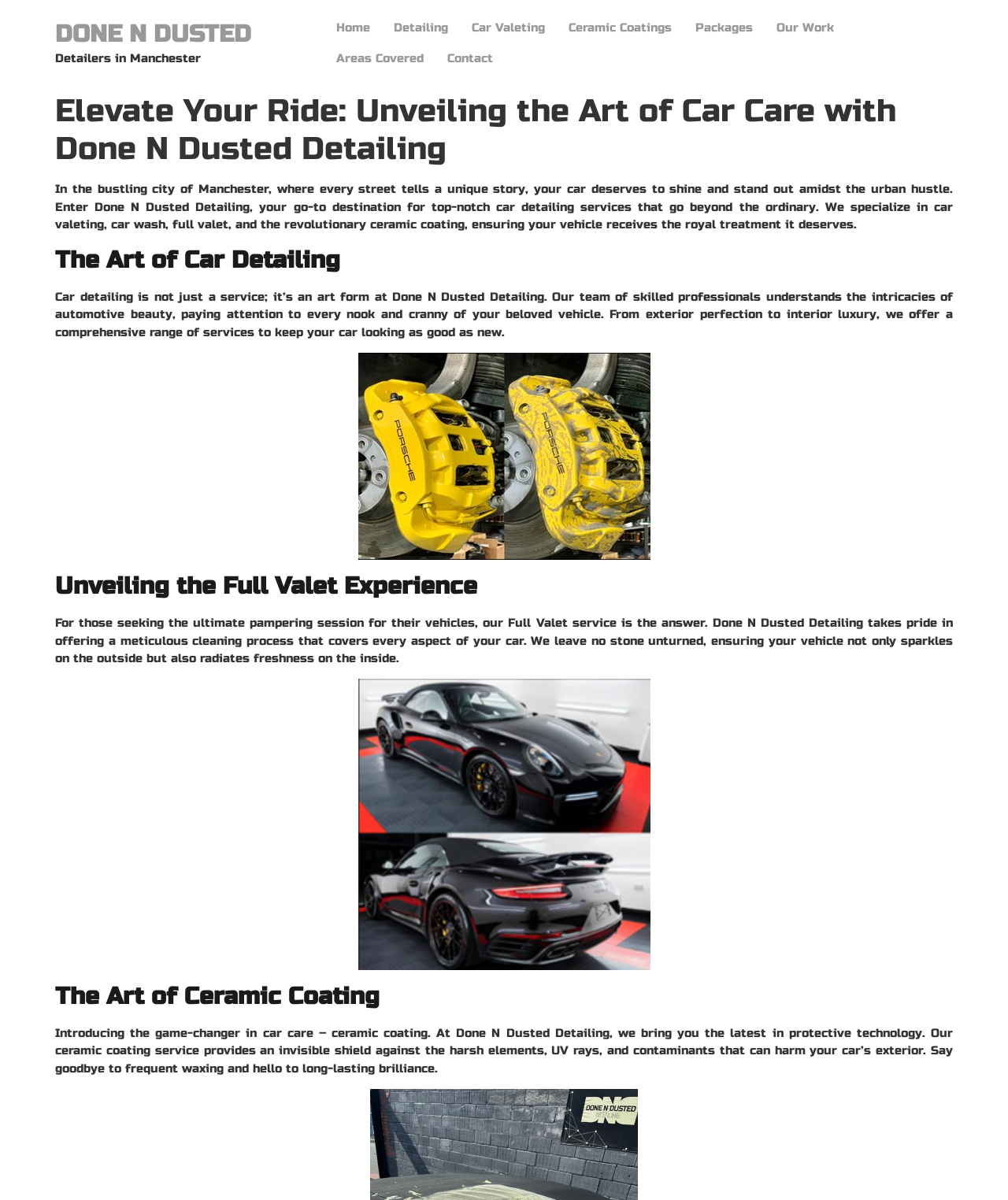Locate the bounding box coordinates of the clickable region to complete the following instruction: "Click on LOGIN."

None